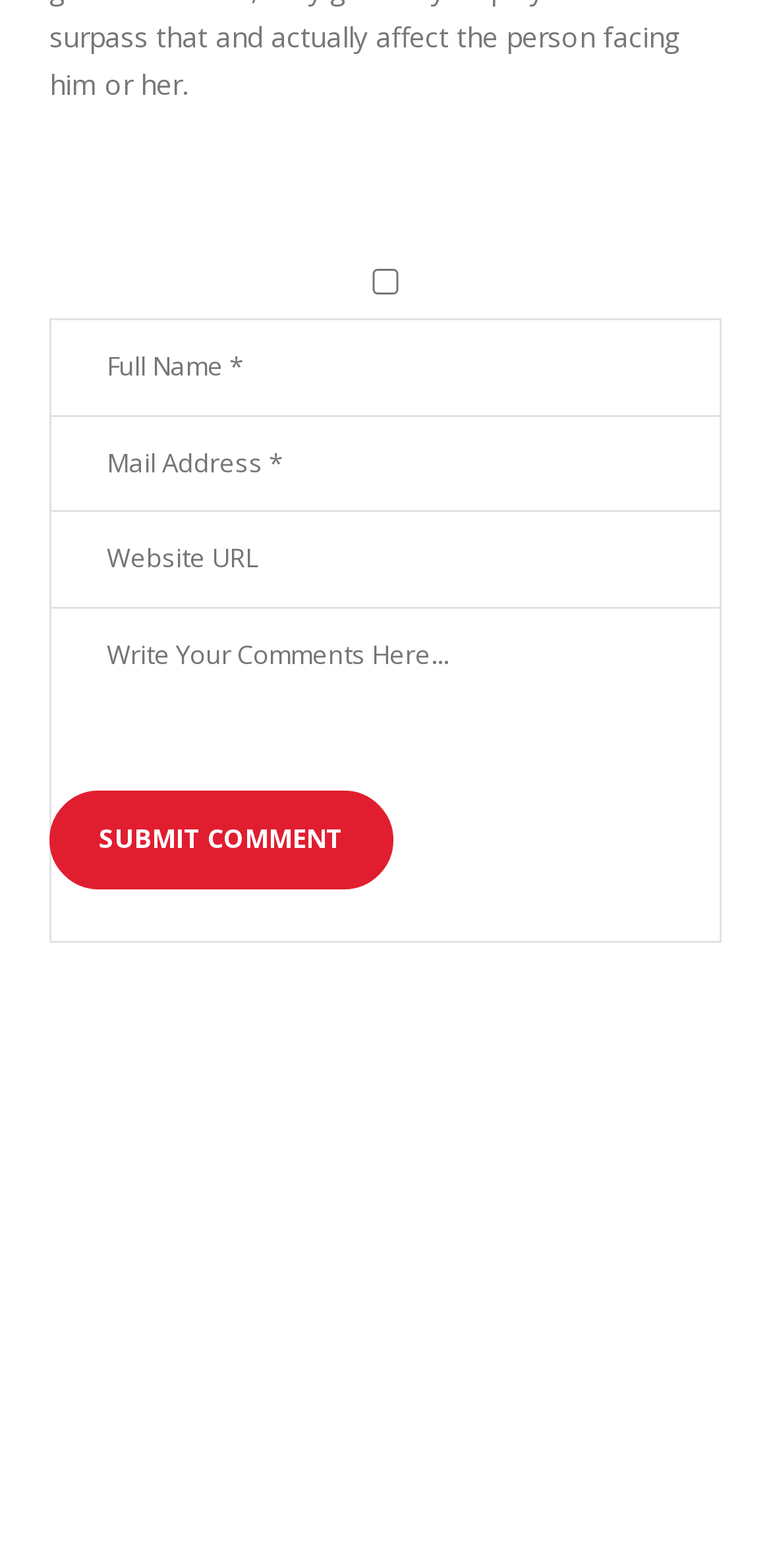Identify the bounding box coordinates for the UI element mentioned here: "name="comment" placeholder="Write Your Comments Here..."". Provide the coordinates as four float values between 0 and 1, i.e., [left, top, right, bottom].

[0.064, 0.387, 0.936, 0.601]